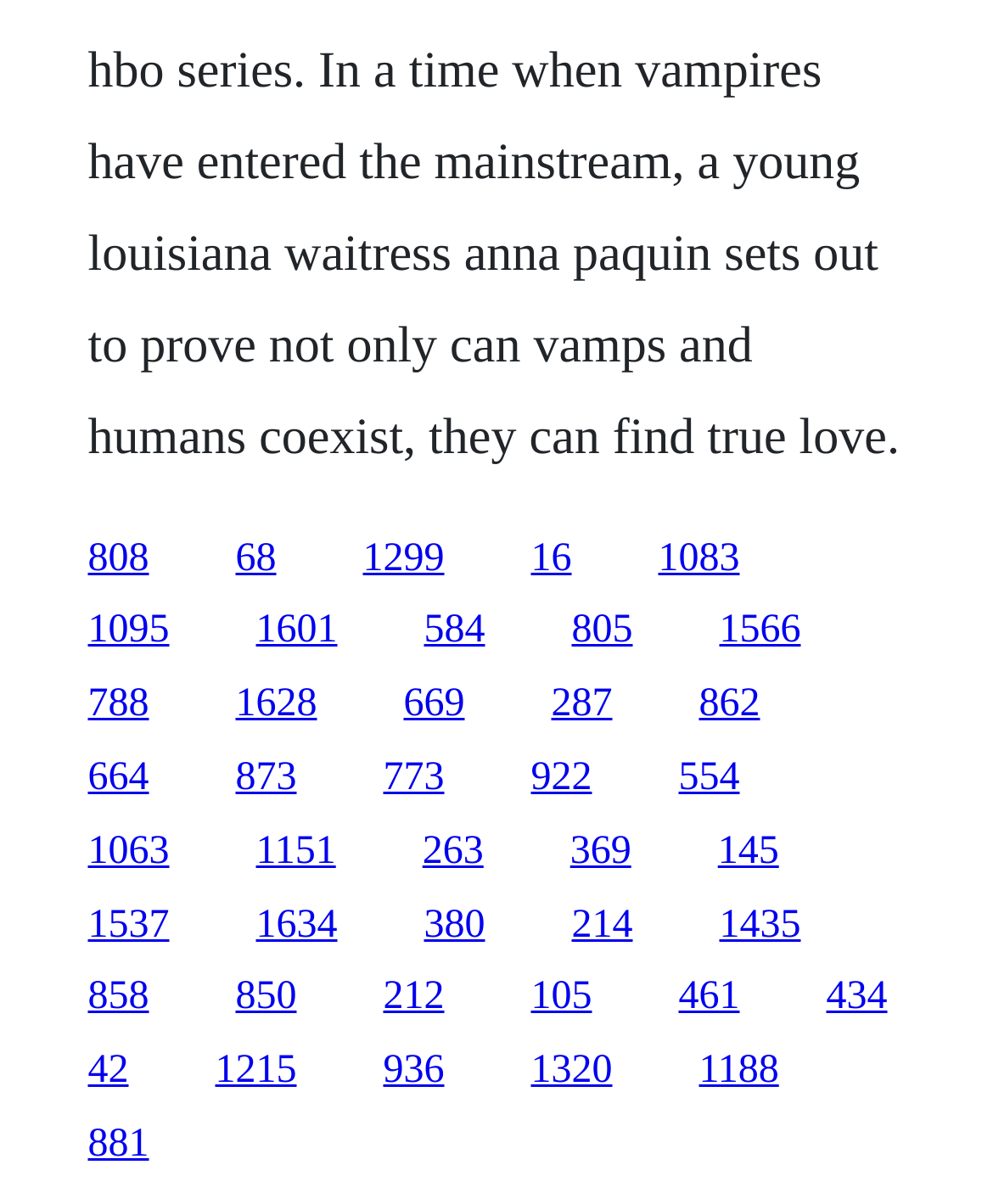Predict the bounding box coordinates of the area that should be clicked to accomplish the following instruction: "follow the 1435 link". The bounding box coordinates should consist of four float numbers between 0 and 1, i.e., [left, top, right, bottom].

[0.724, 0.75, 0.806, 0.786]